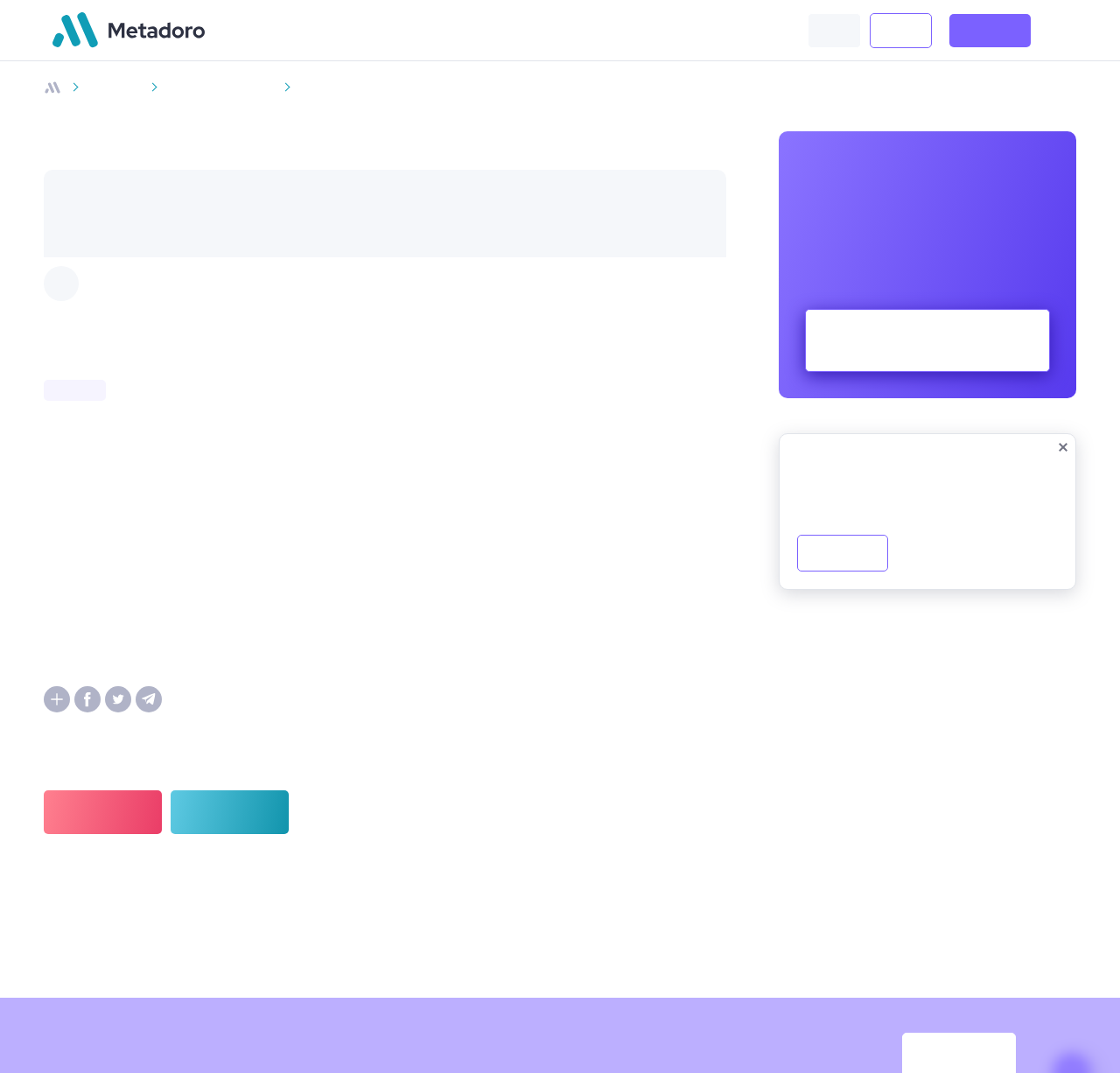Can you extract the headline from the webpage for me?

The Yen Is Ready for the Christmas Party